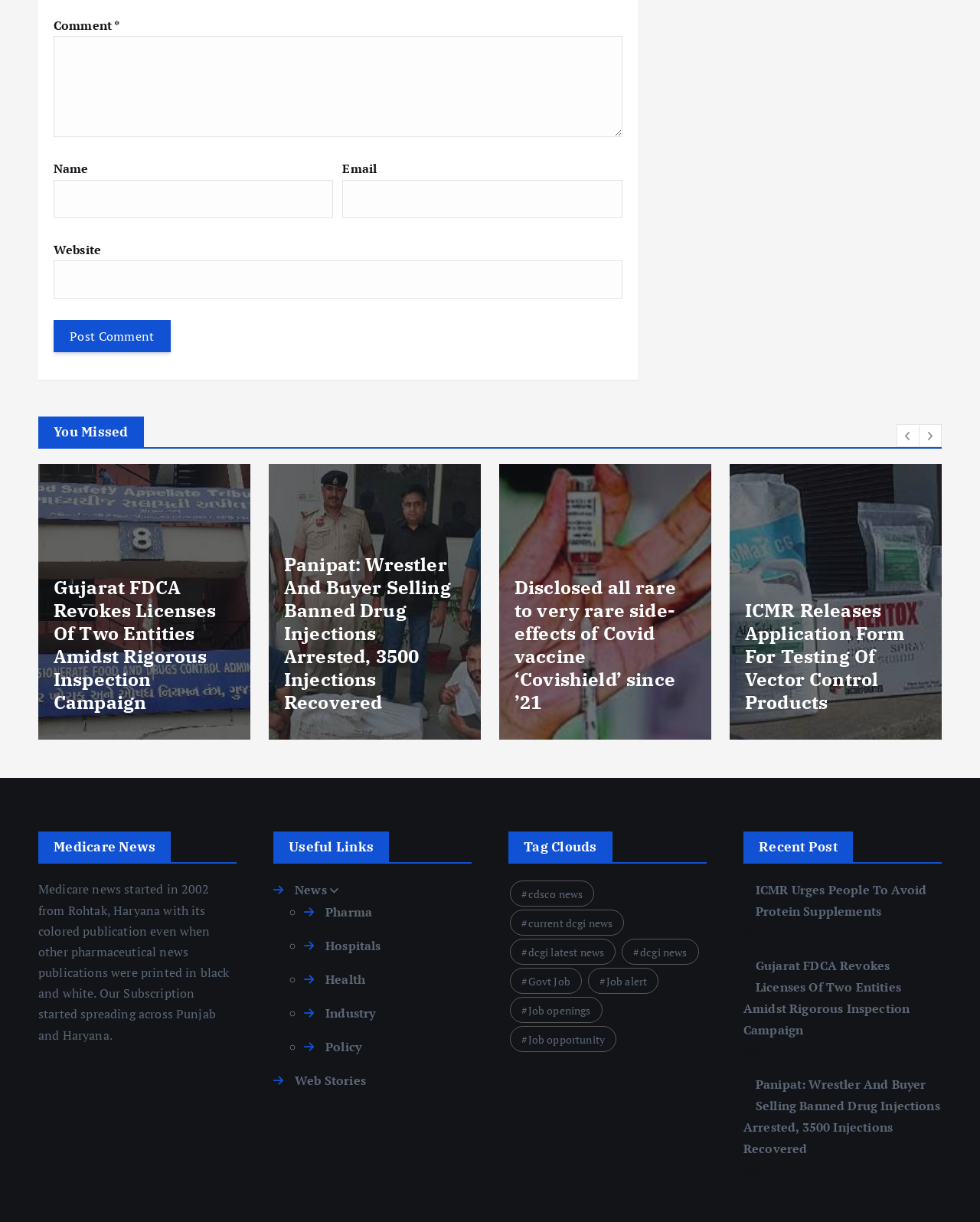What is the function of the textbox labeled 'Email'? Based on the image, give a response in one word or a short phrase.

To input email address